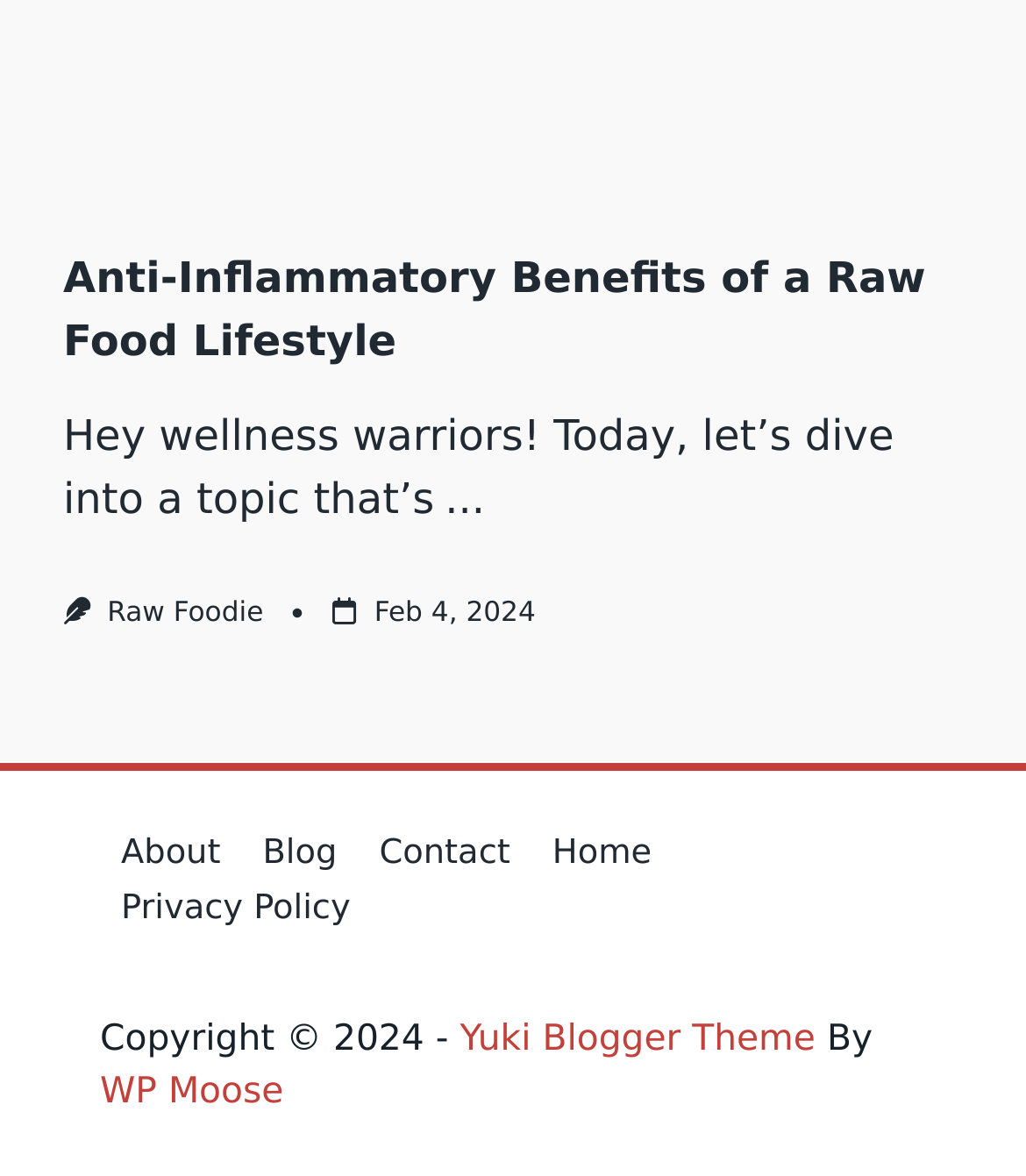Please give the bounding box coordinates of the area that should be clicked to fulfill the following instruction: "Check the 'Privacy Policy'". The coordinates should be in the format of four float numbers from 0 to 1, i.e., [left, top, right, bottom].

[0.097, 0.751, 0.362, 0.798]